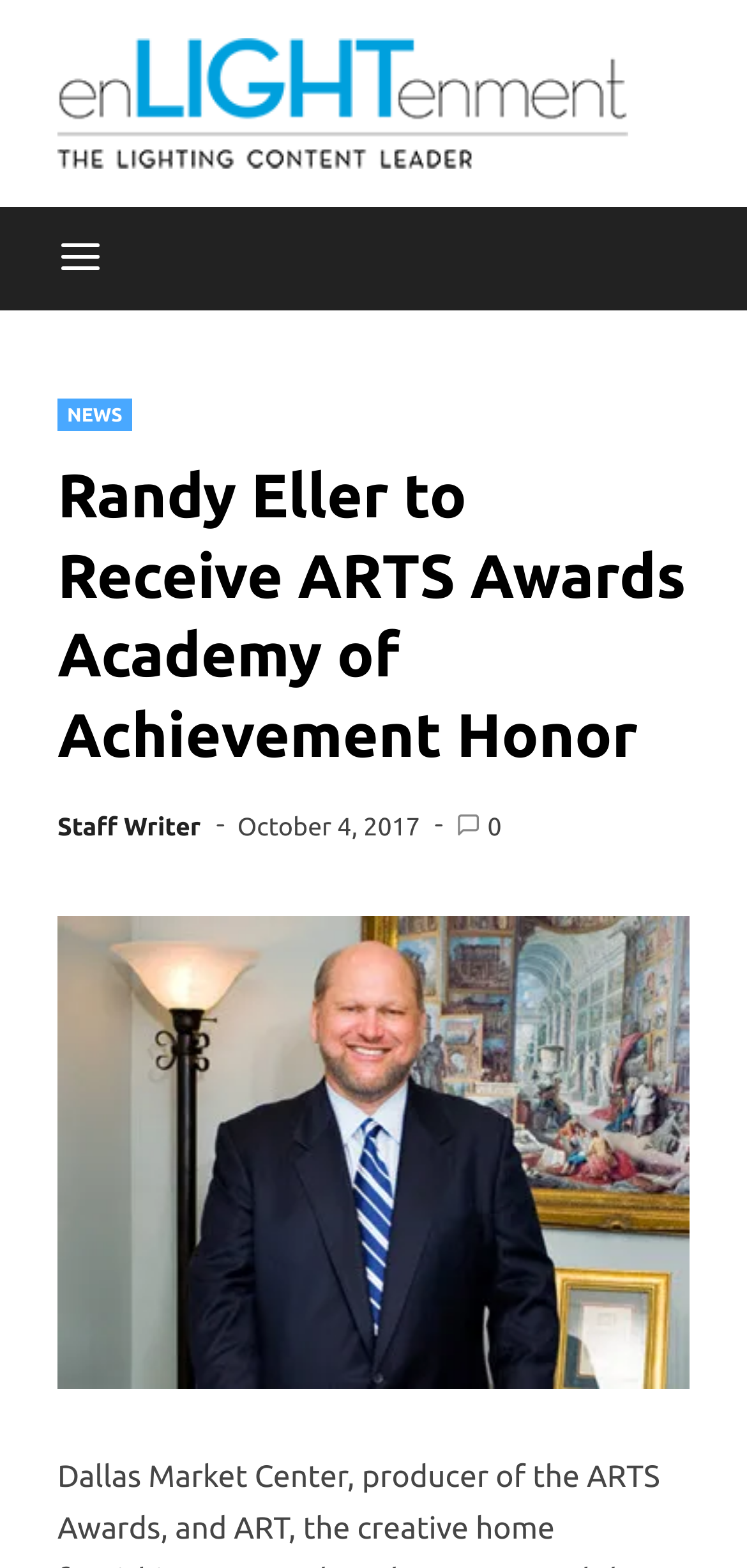Use a single word or phrase to answer the following:
What is the role of the author of the article?

Staff Writer